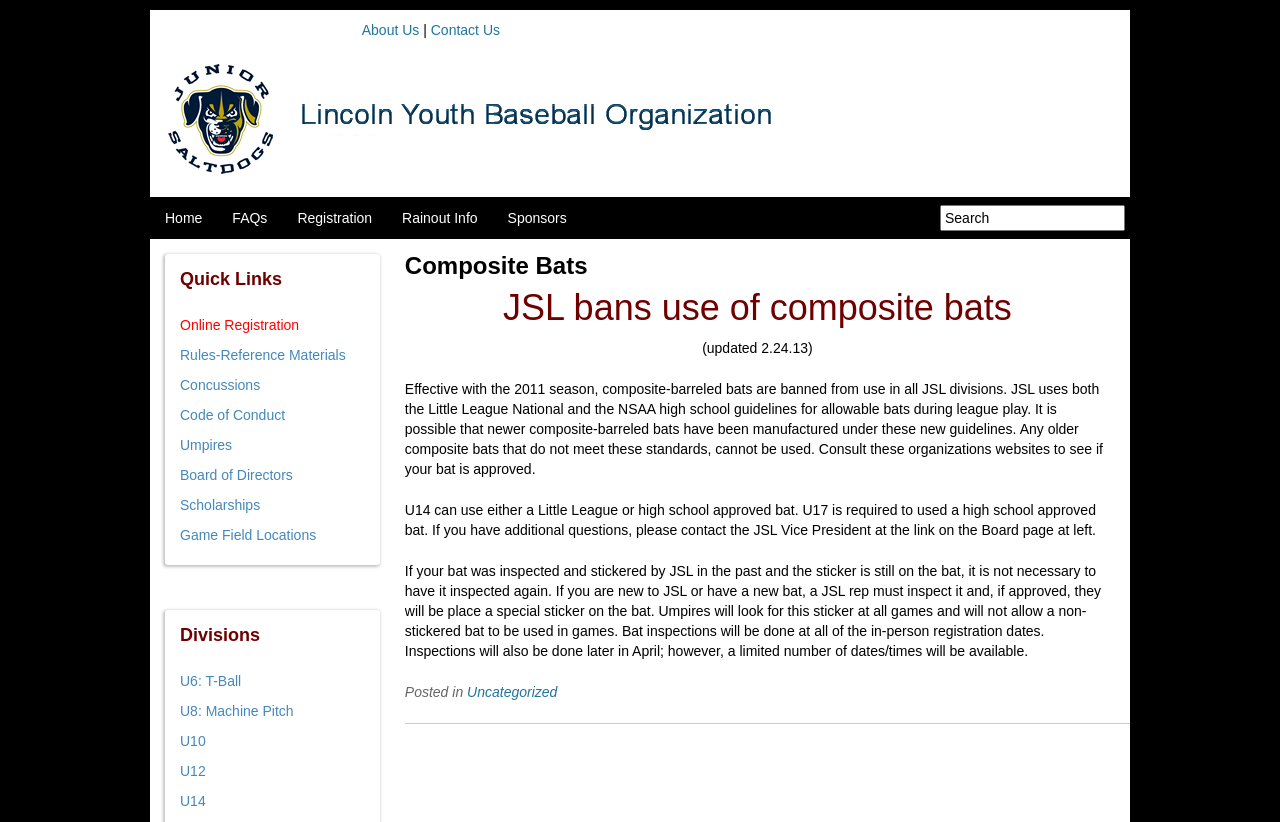Please respond to the question using a single word or phrase:
What is the purpose of the textbox?

Search